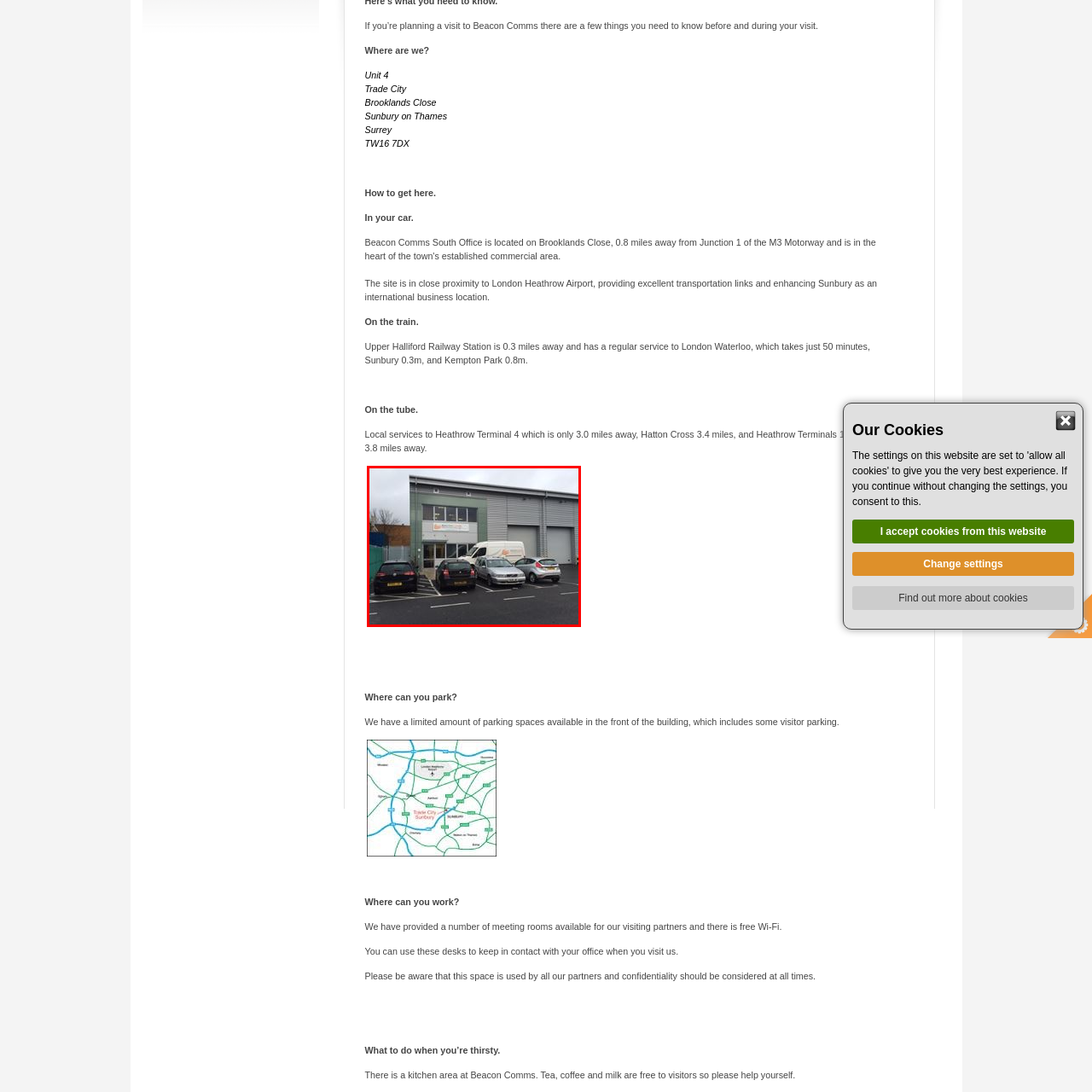Describe the contents of the image that is surrounded by the red box in a detailed manner.

The image showcases the exterior of the Beacon Comms office, a modern facility characterized by a sleek, contemporary design. The building features large windows on the upper level, allowing natural light to flood the interior. A prominent sign highlighting the company's name is affixed above the entrance. In front of the building, a parking lot is visible, accommodating several vehicles, including a white delivery van. Surrounding greenery adds a touch of nature to the professional environment, emphasizing both accessibility and the welcoming nature of the office space. This image provides a glimpse into the operational hub of Beacon Comms, ideally situated in a vibrant business locale.